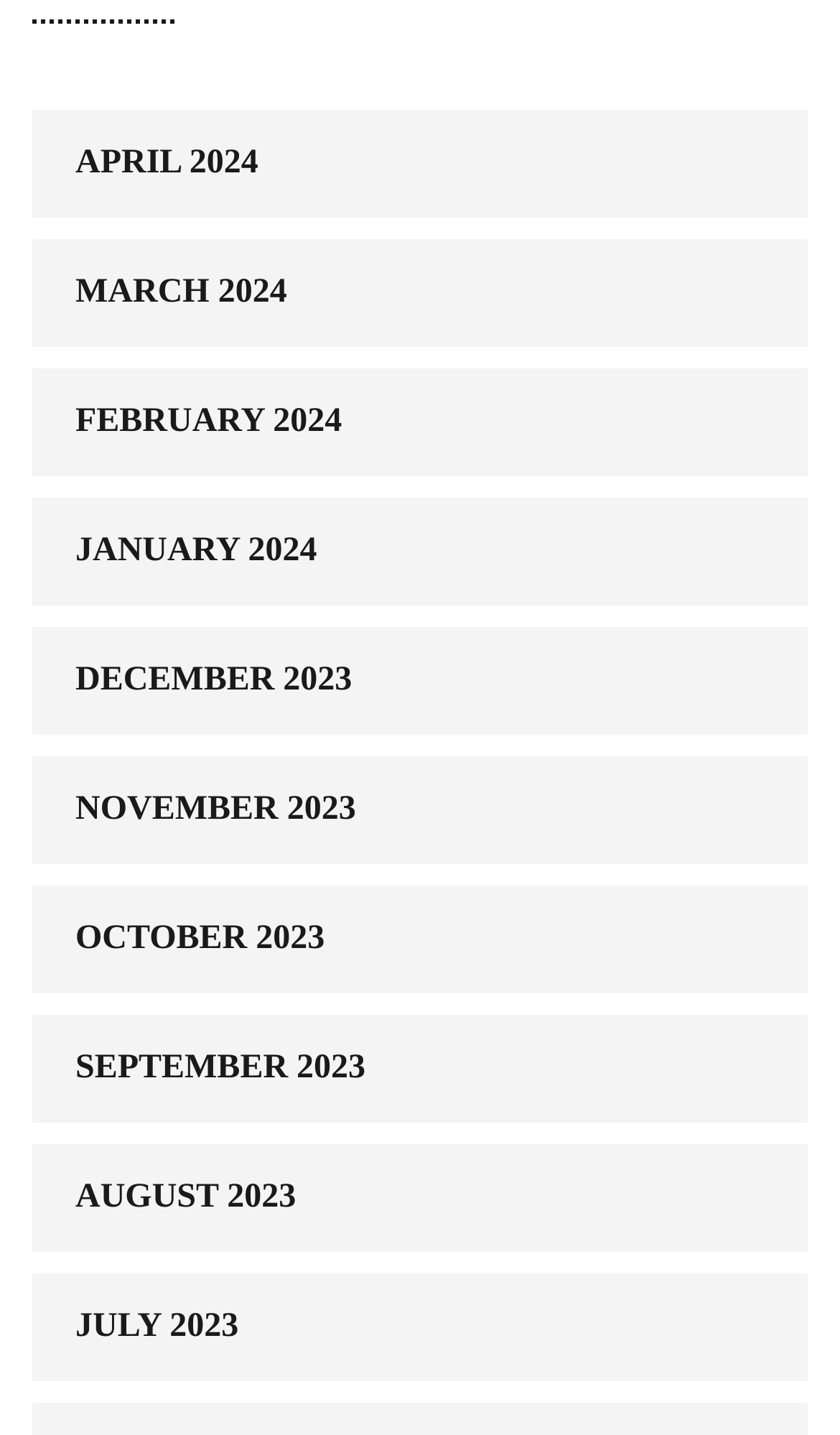Please identify the bounding box coordinates of the element on the webpage that should be clicked to follow this instruction: "go to MARCH 2024". The bounding box coordinates should be given as four float numbers between 0 and 1, formatted as [left, top, right, bottom].

[0.038, 0.167, 0.962, 0.242]